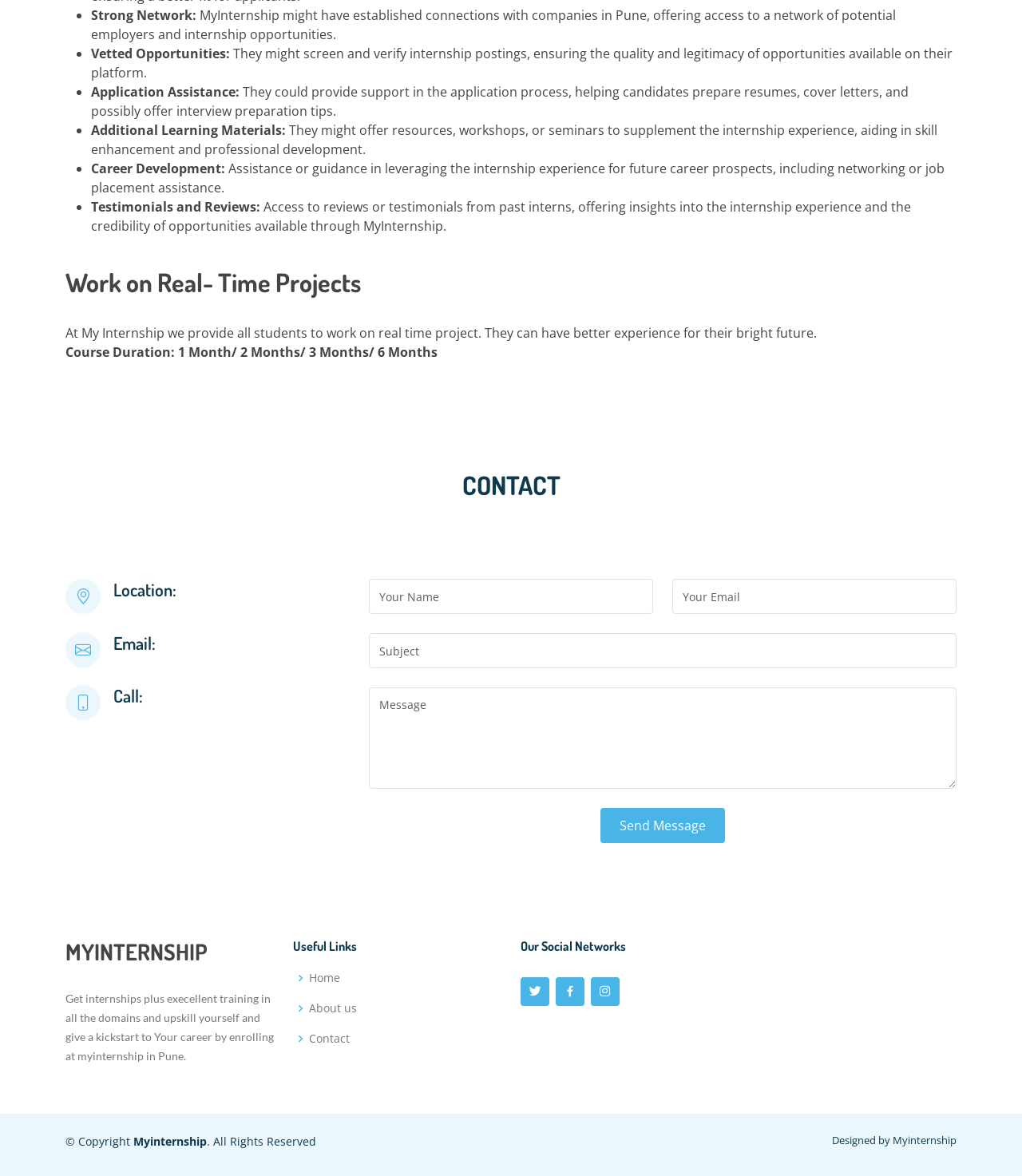Determine the bounding box coordinates for the clickable element required to fulfill the instruction: "Fill in your name". Provide the coordinates as four float numbers between 0 and 1, i.e., [left, top, right, bottom].

[0.361, 0.492, 0.639, 0.522]